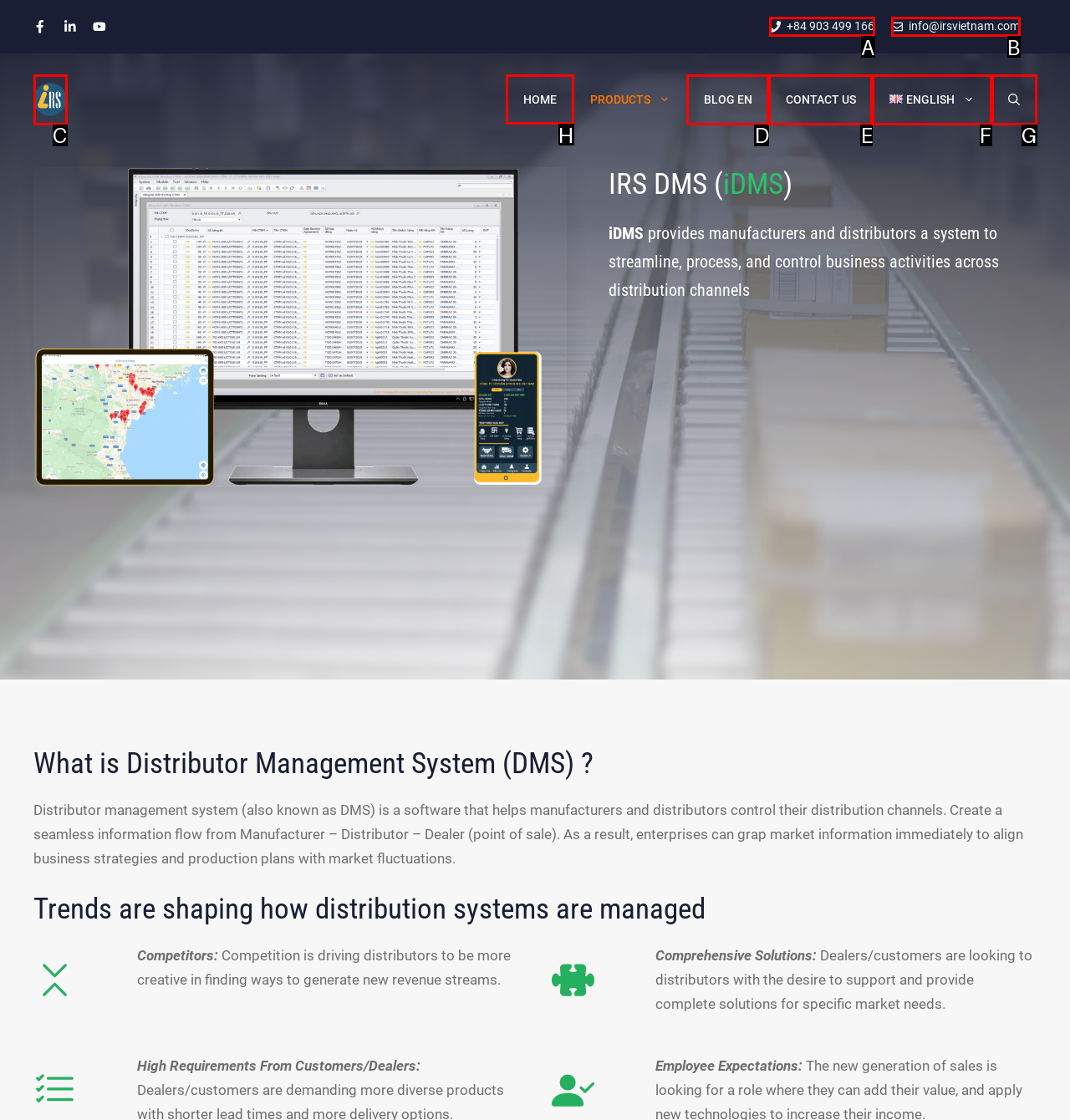Based on the task: Click the 'HOME' link, which UI element should be clicked? Answer with the letter that corresponds to the correct option from the choices given.

H